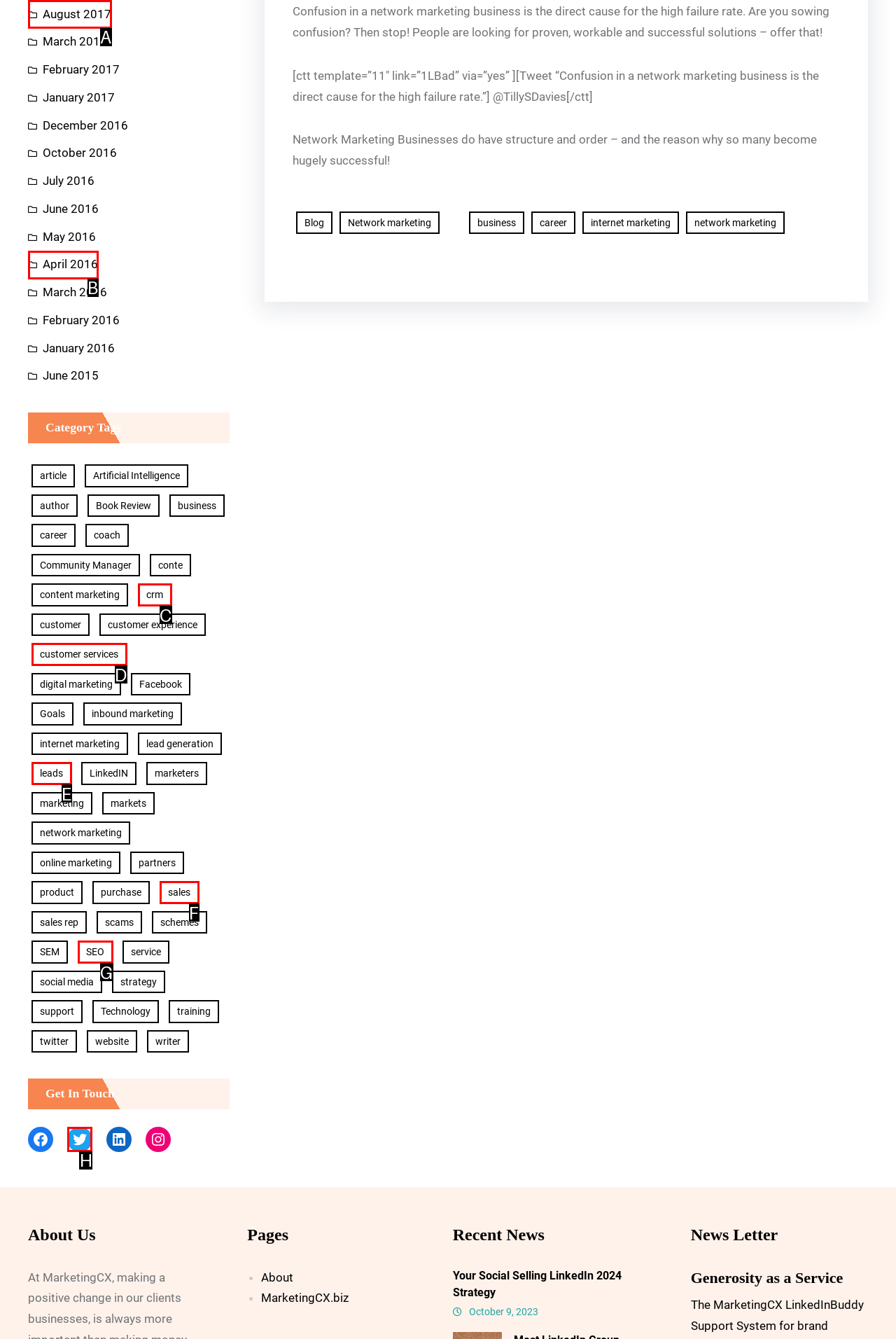For the task: Follow the author on Twitter, specify the letter of the option that should be clicked. Answer with the letter only.

H